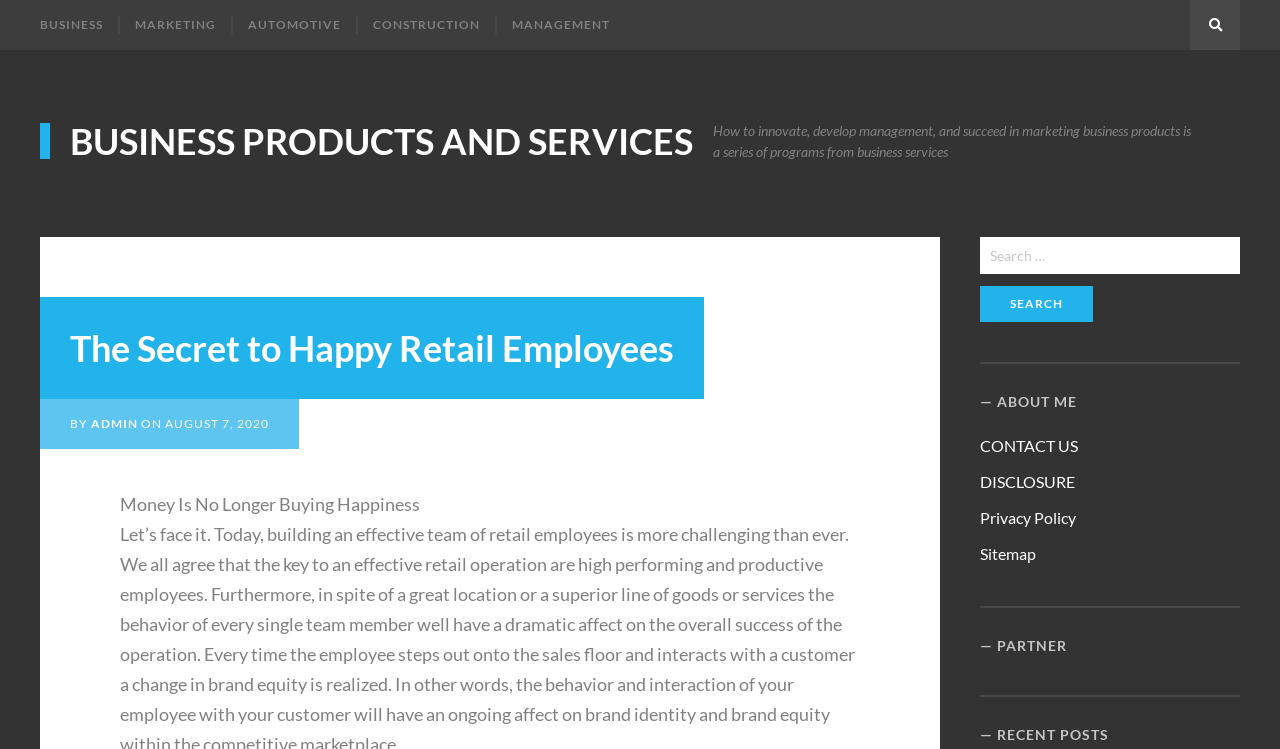Please identify the bounding box coordinates of the area I need to click to accomplish the following instruction: "Search for business products".

[0.766, 0.316, 0.969, 0.366]